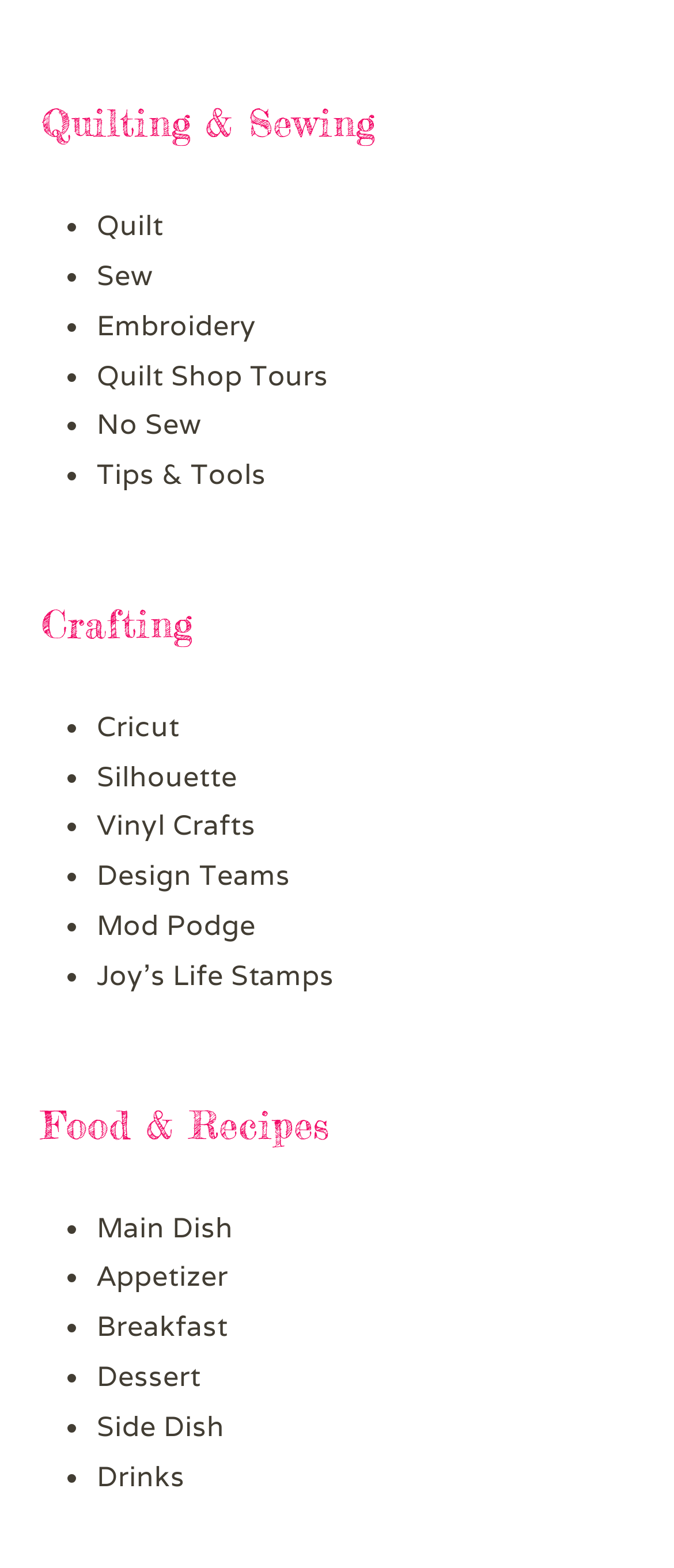How many categories are listed on the webpage?
Analyze the image and provide a thorough answer to the question.

I counted the number of headings on the webpage, which are 'Quilting & Sewing', 'Crafting', and 'Food & Recipes'. These headings seem to categorize the links below them, so I concluded that there are 3 categories listed on the webpage.